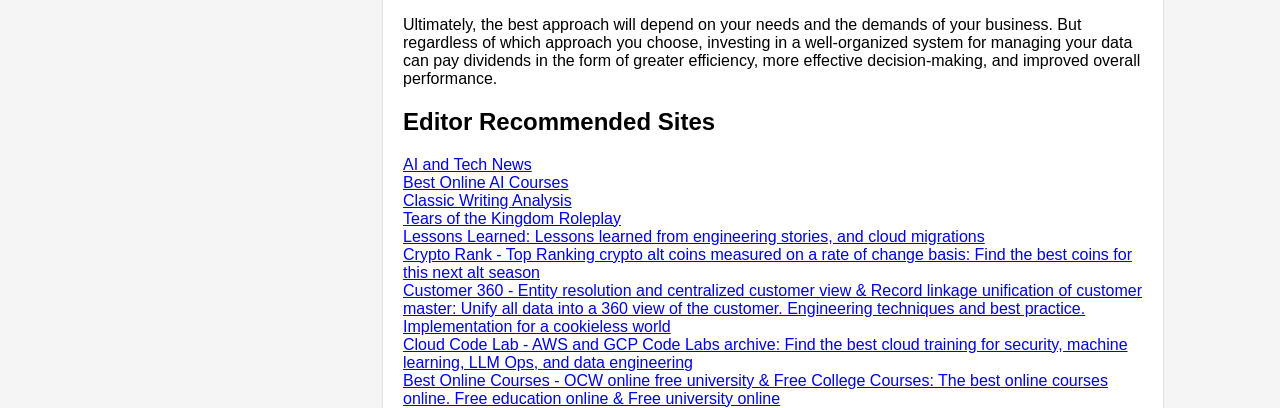Locate the bounding box coordinates of the area to click to fulfill this instruction: "Learn about AI and tech news". The bounding box should be presented as four float numbers between 0 and 1, in the order [left, top, right, bottom].

[0.315, 0.382, 0.415, 0.423]